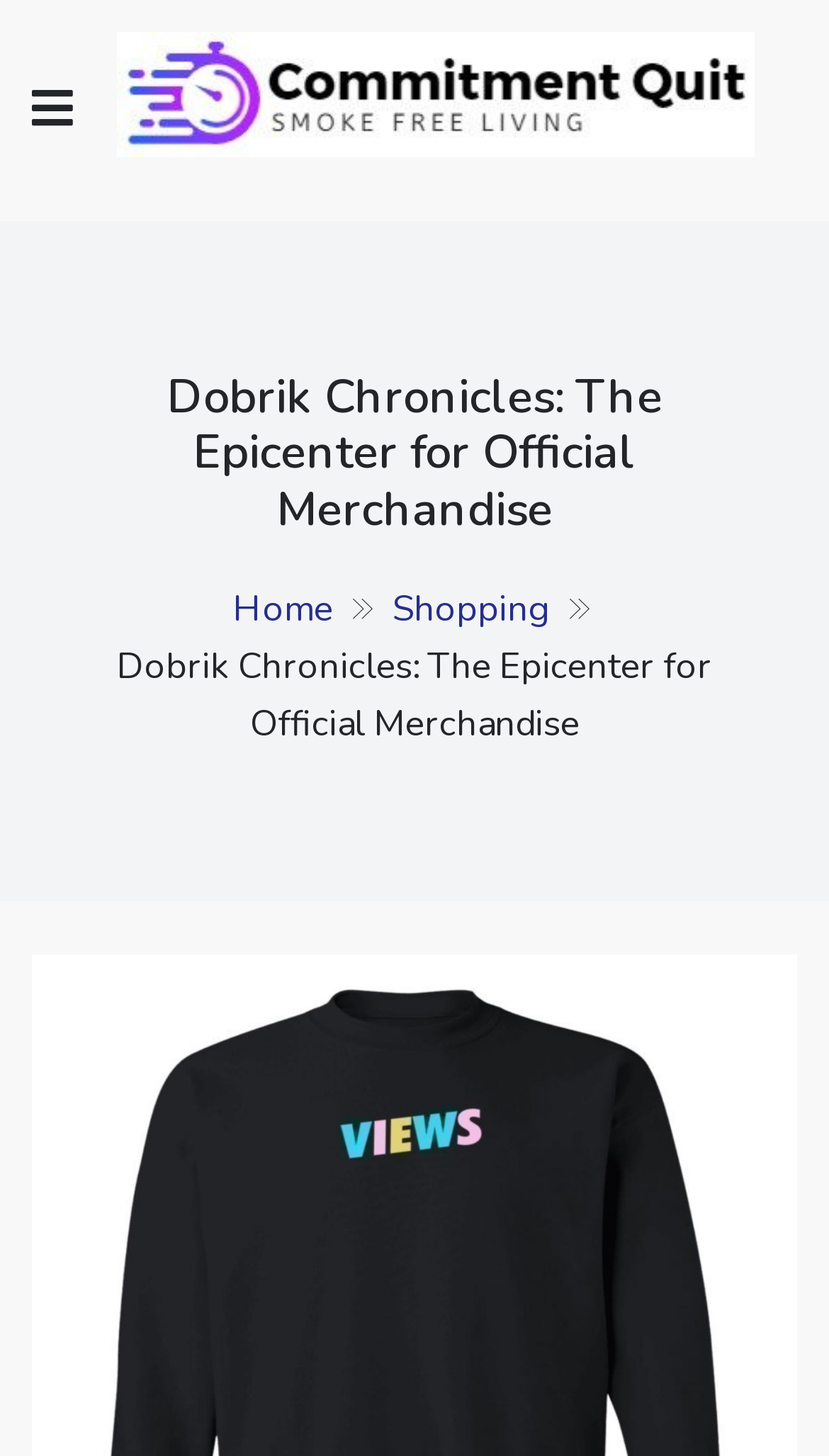Please provide a comprehensive response to the question based on the details in the image: What is the purpose of the breadcrumbs navigation?

The breadcrumbs navigation contains links to 'Home' and 'Shopping', which implies that its purpose is to facilitate navigation within the website.